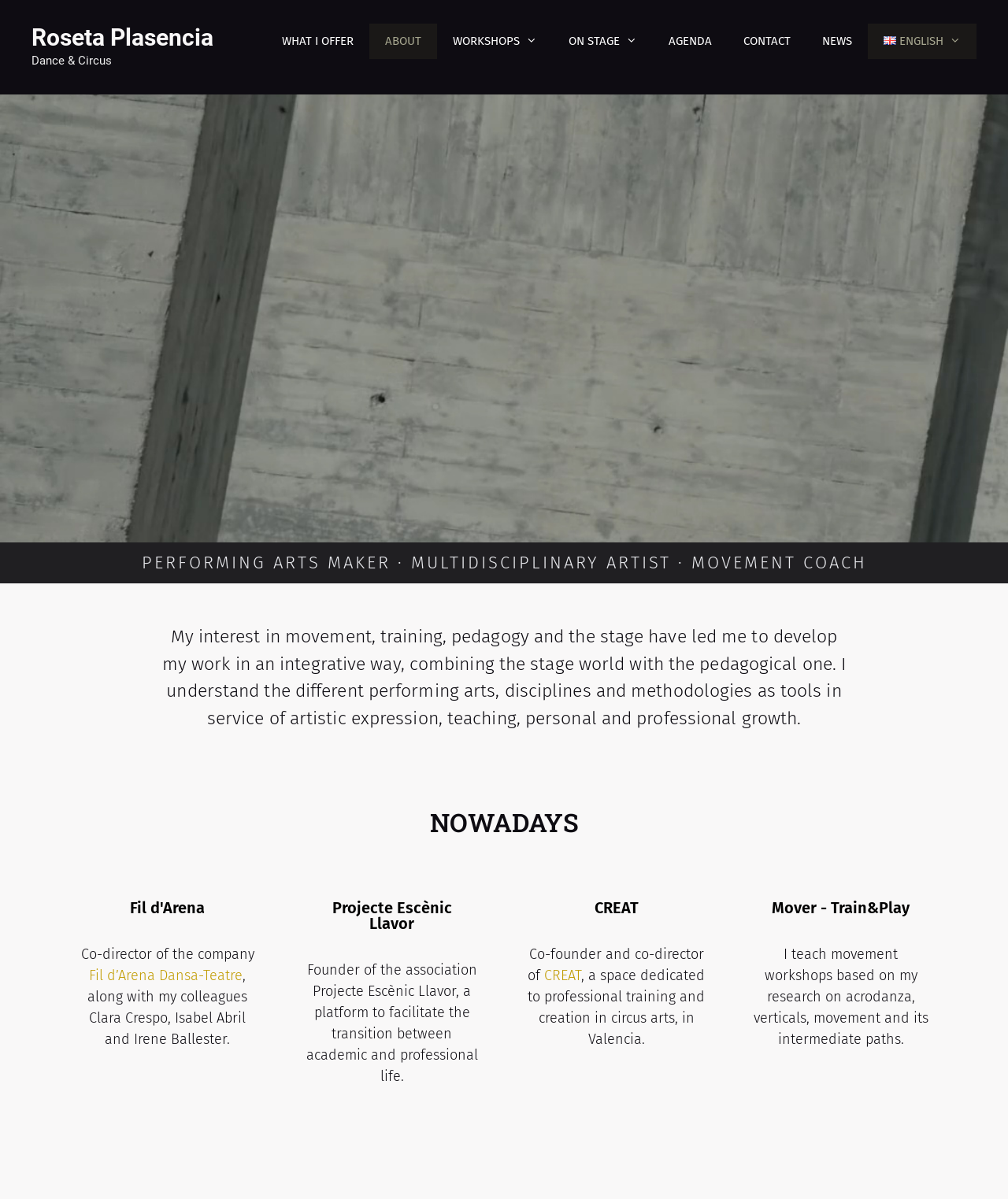Please answer the following question as detailed as possible based on the image: 
What is the focus of the workshops taught by Roseta Plasencia?

Based on the webpage, Roseta Plasencia teaches movement workshops based on her research on acrodanza, verticals, movement, and its intermediate paths.